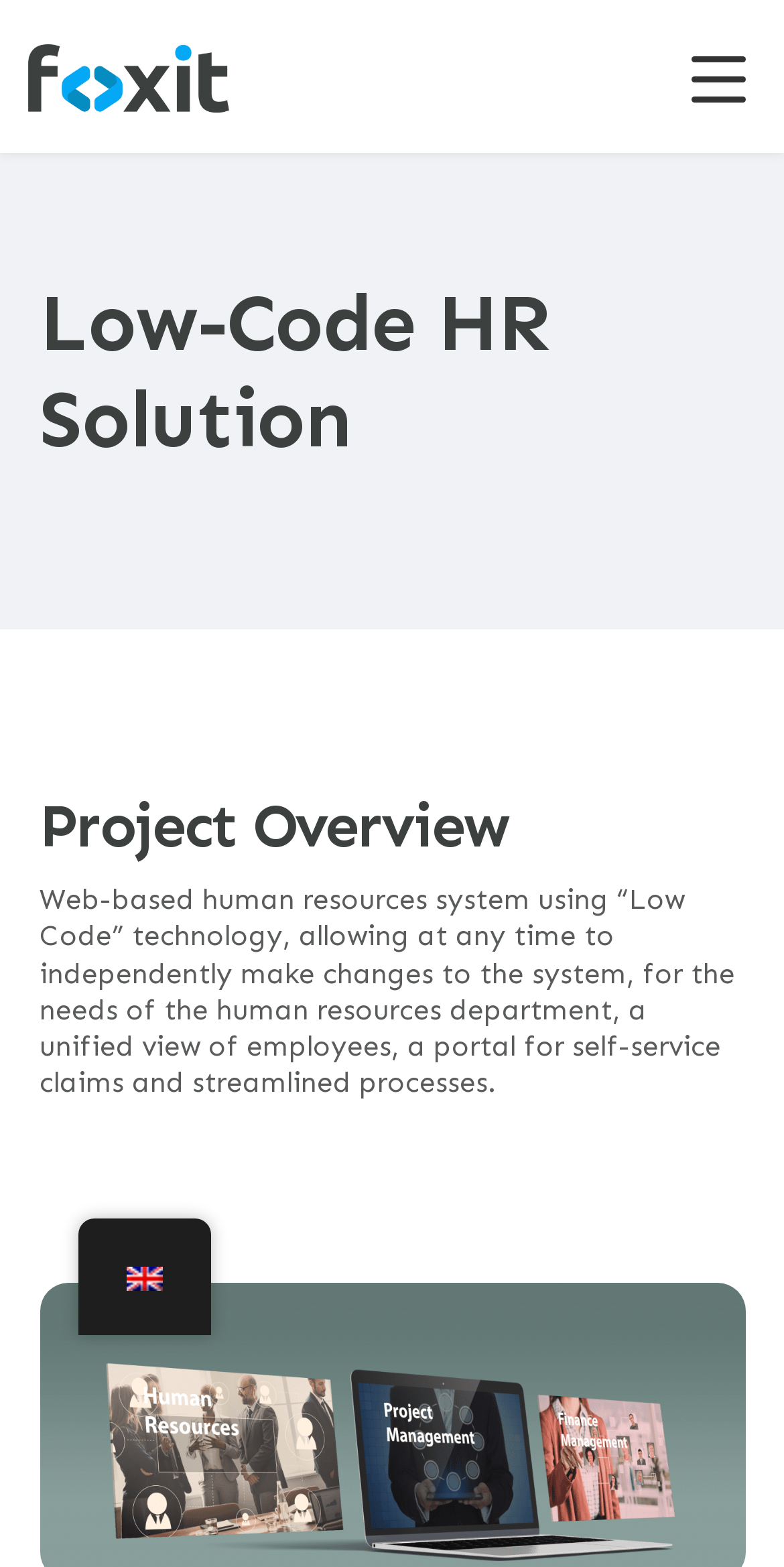What is the name of the company?
Use the information from the image to give a detailed answer to the question.

The company name can be found in the top-left corner of the webpage, where the logo is located, and it is also mentioned as a link in the navigation menu.